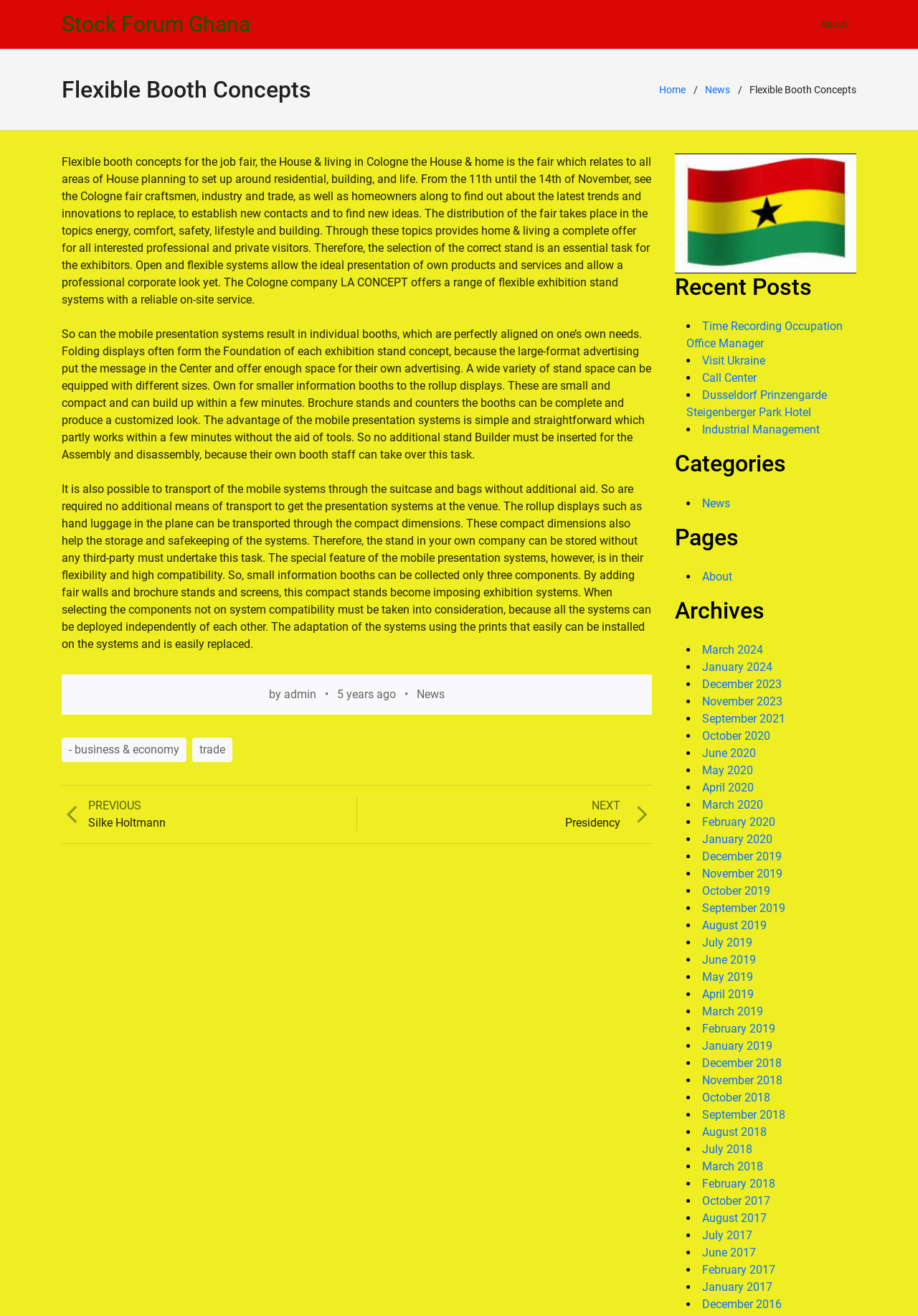Locate the bounding box coordinates of the clickable area needed to fulfill the instruction: "Read the 'Flexible Booth Concepts' heading".

[0.067, 0.055, 0.339, 0.081]